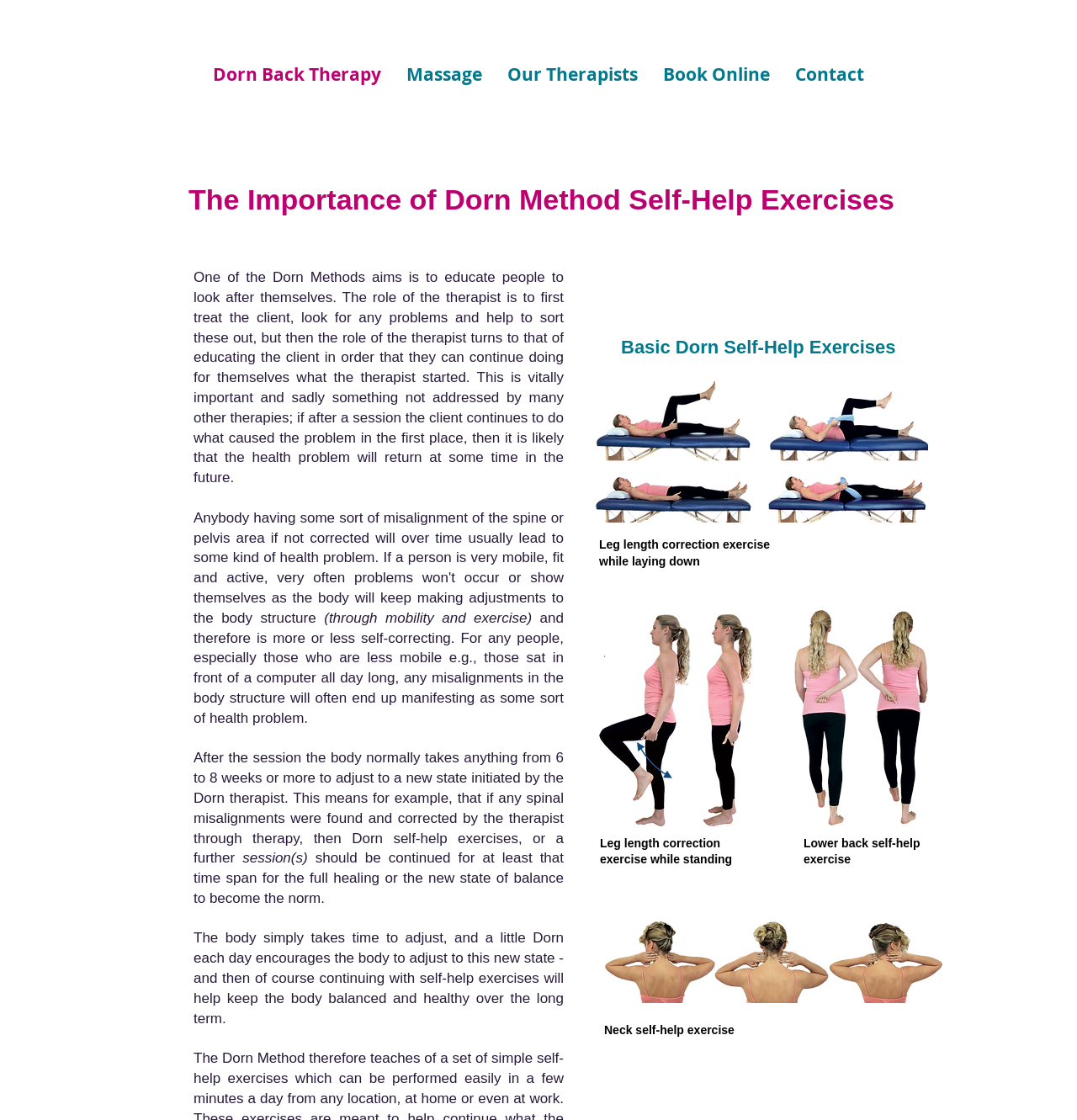What is the purpose of Dorn self-help exercises?
Please provide a single word or phrase in response based on the screenshot.

To keep the body balanced and healthy